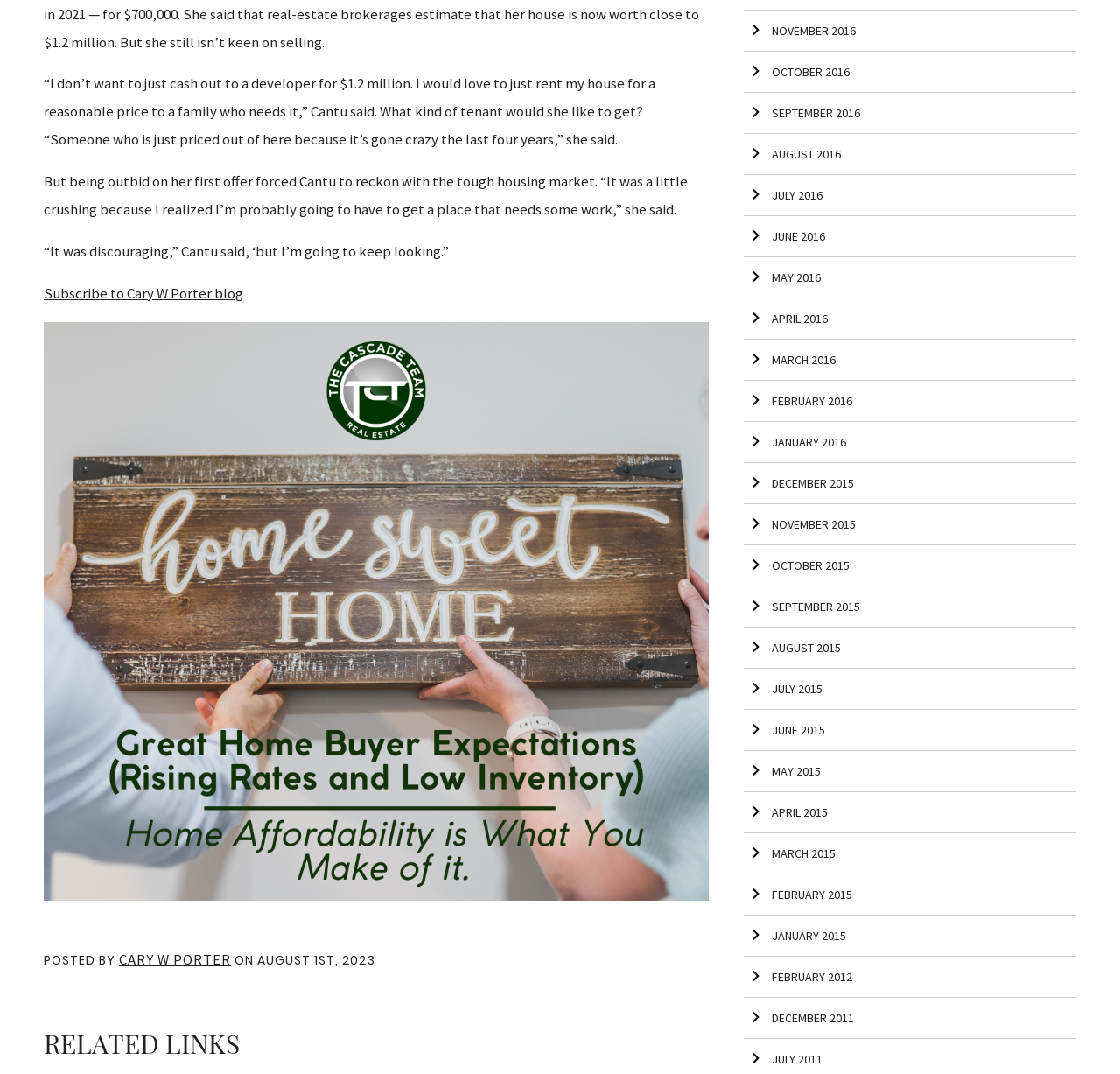Who is the author of this blog?
Using the details from the image, give an elaborate explanation to answer the question.

The author of this blog can be found by looking at the 'POSTED BY' section, which mentions 'CARY W PORTER' as the author.